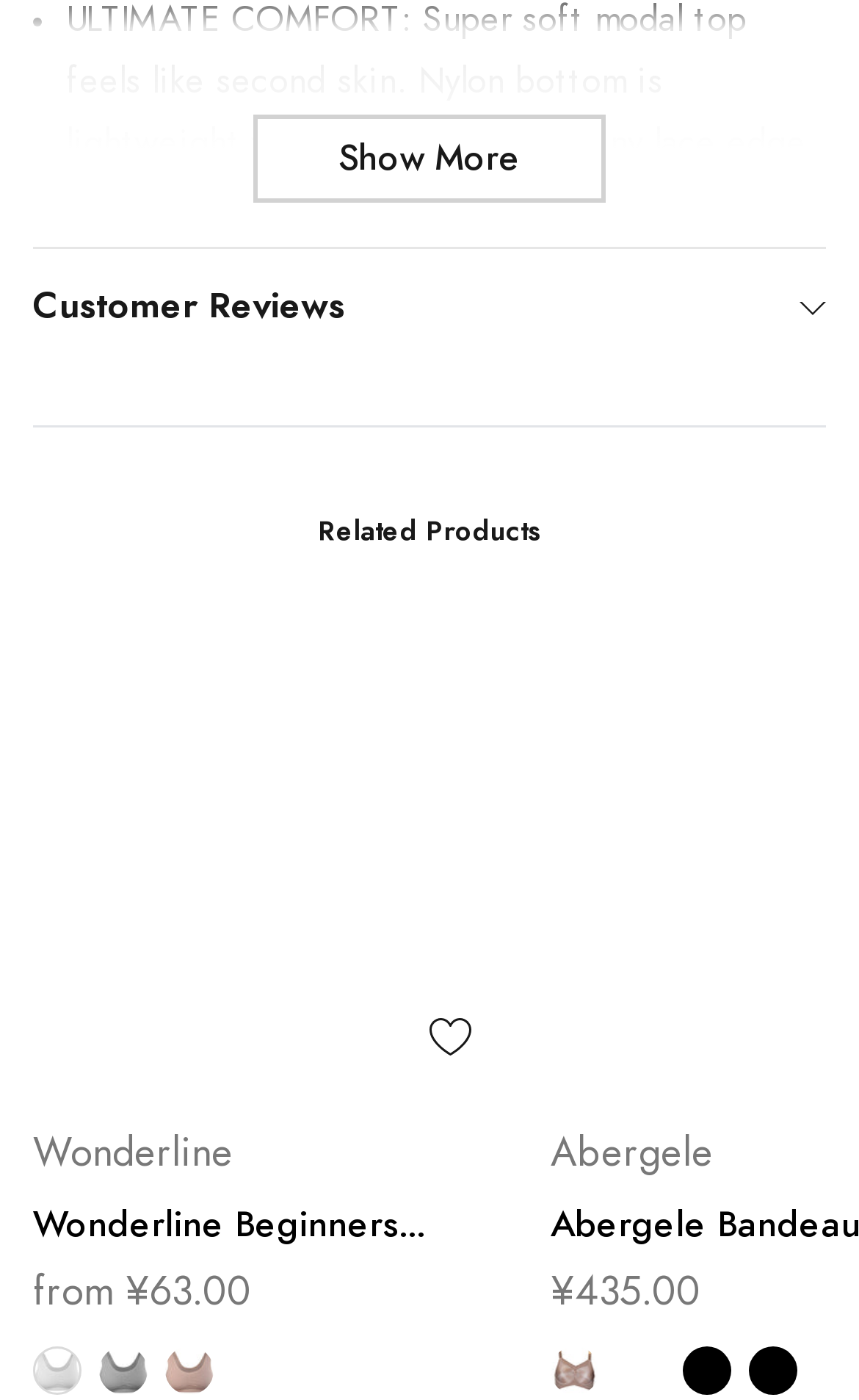Identify and provide the bounding box coordinates of the UI element described: "Customer Reviews". The coordinates should be formatted as [left, top, right, bottom], with each number being a float between 0 and 1.

[0.038, 0.178, 0.962, 0.257]